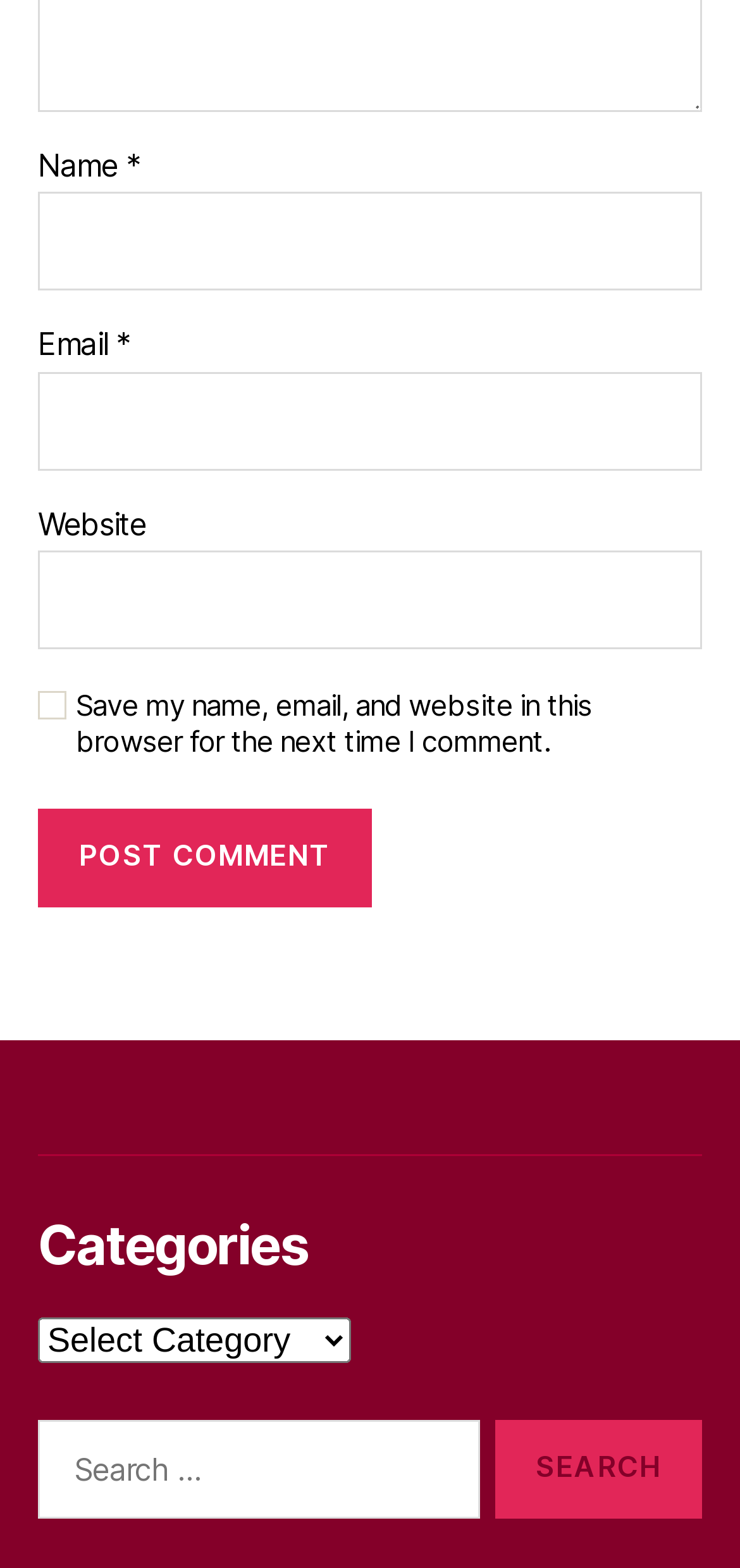Please determine the bounding box coordinates of the element to click in order to execute the following instruction: "Post a comment". The coordinates should be four float numbers between 0 and 1, specified as [left, top, right, bottom].

[0.051, 0.516, 0.503, 0.578]